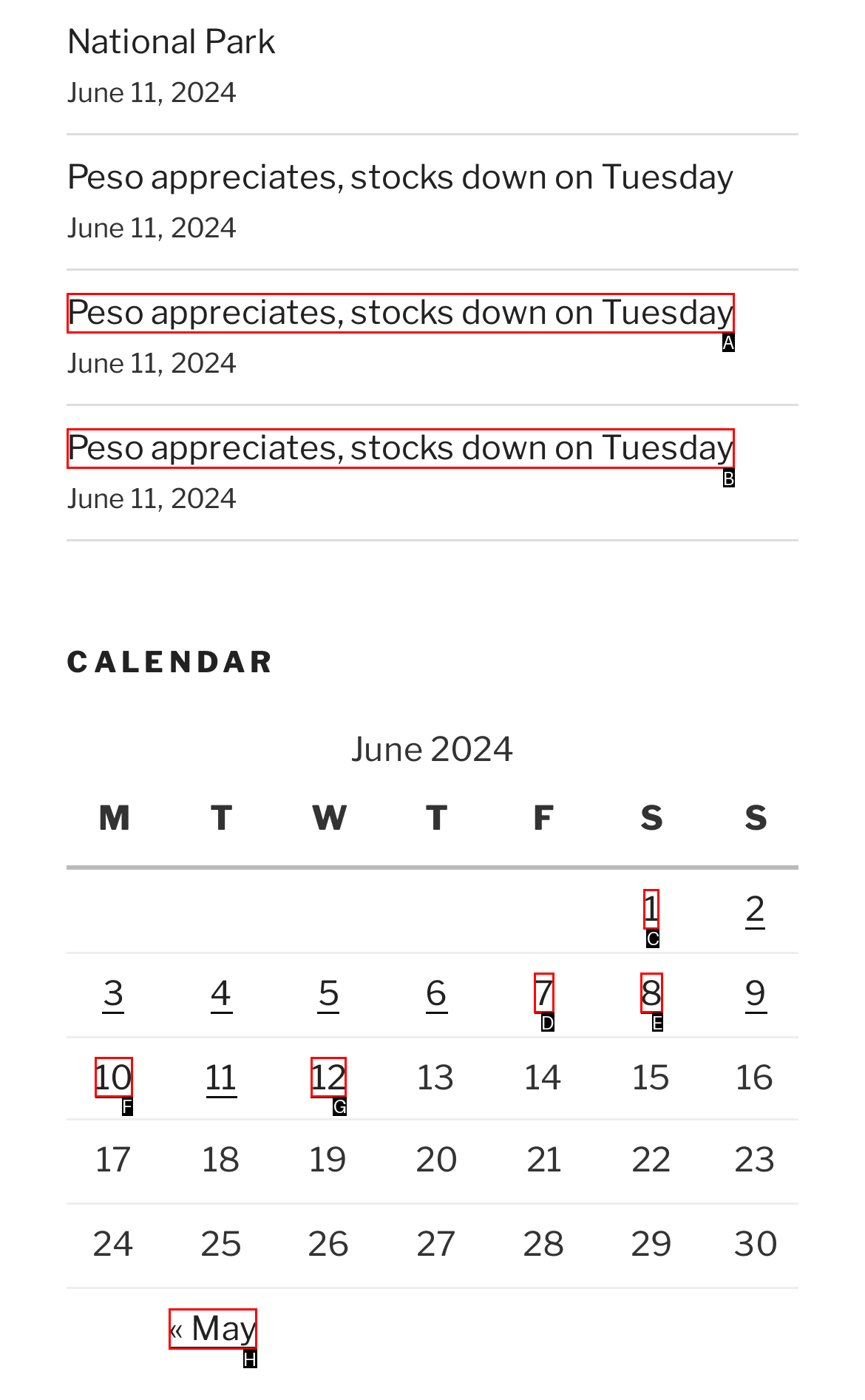From the given options, indicate the letter that corresponds to the action needed to complete this task: Go to previous month. Respond with only the letter.

H